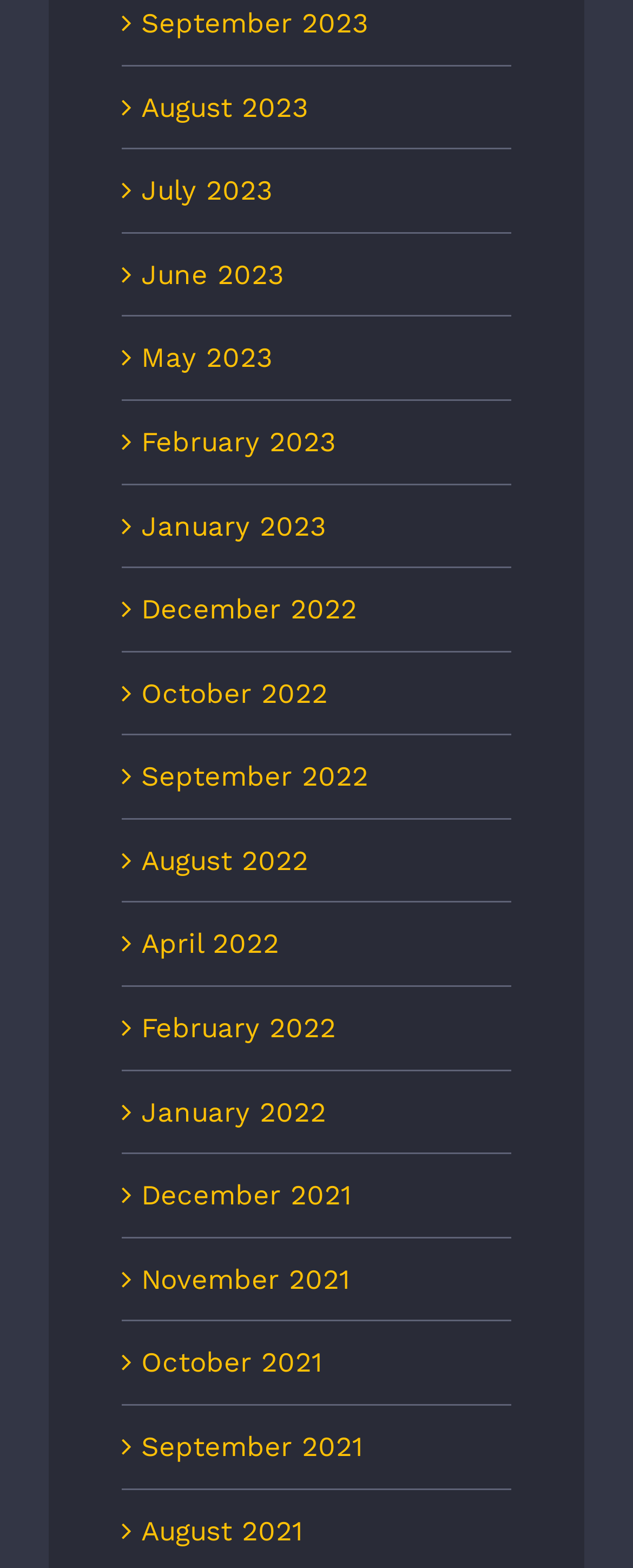How many months are listed in 2022? Based on the screenshot, please respond with a single word or phrase.

4